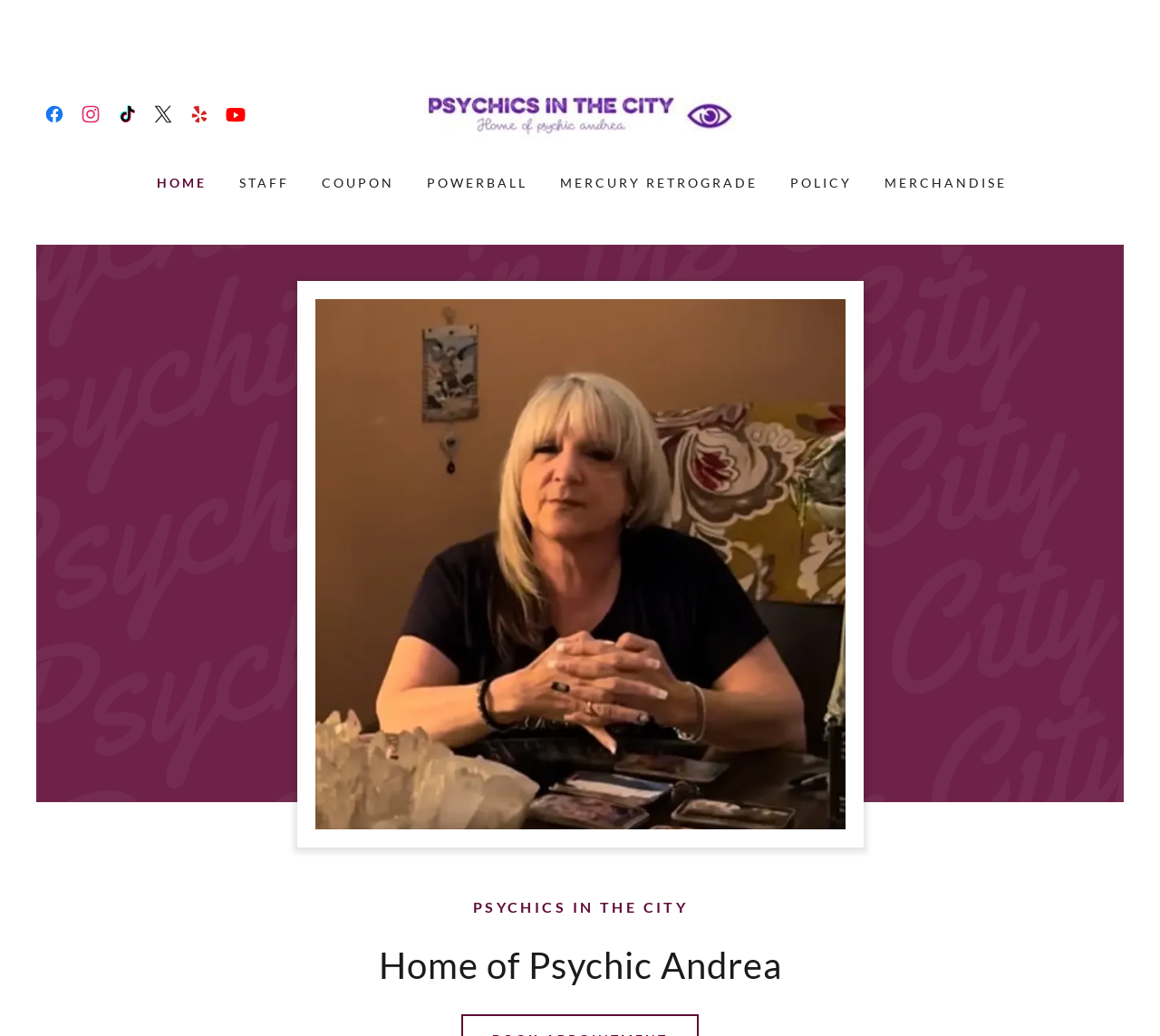Consider the image and give a detailed and elaborate answer to the question: 
What is the main image on the webpage?

I can see a large figure image taking up most of the middle section of the webpage. It's a prominent visual element on the page.